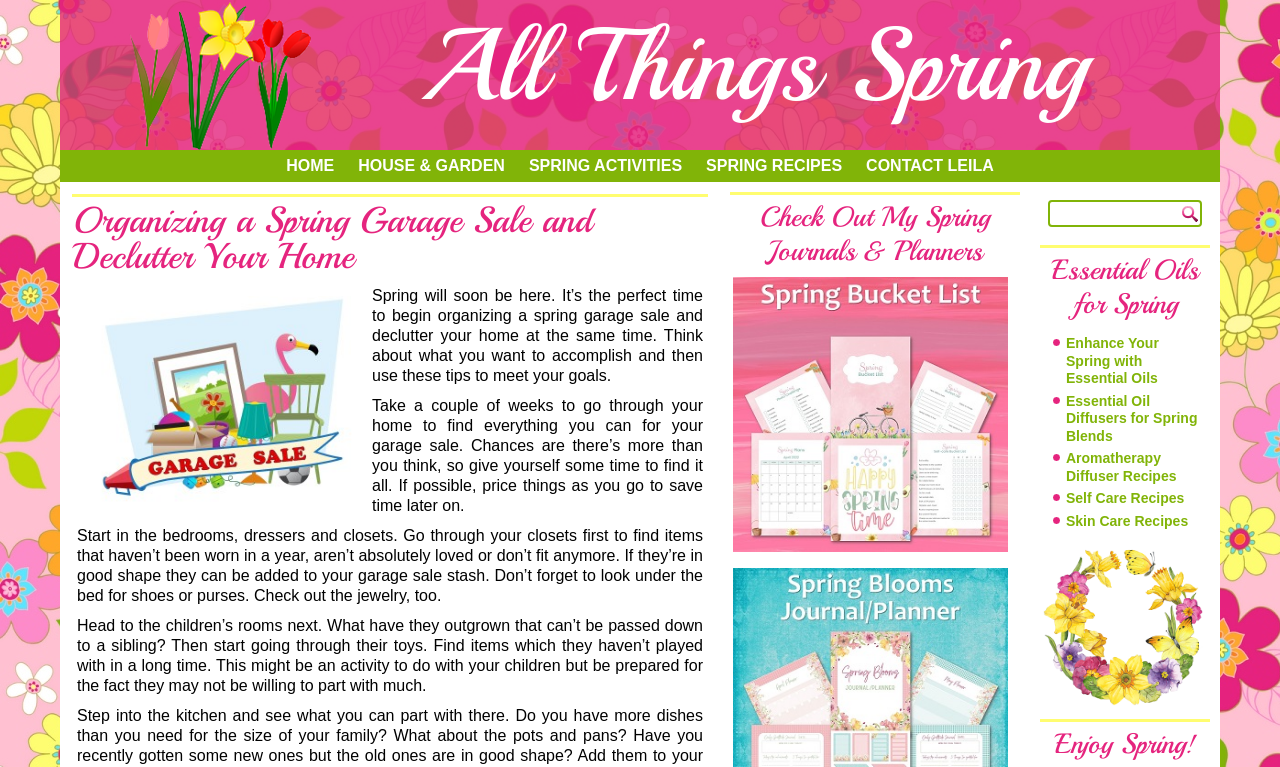What is the purpose of pricing items as you go?
Refer to the screenshot and answer in one word or phrase.

To save time later